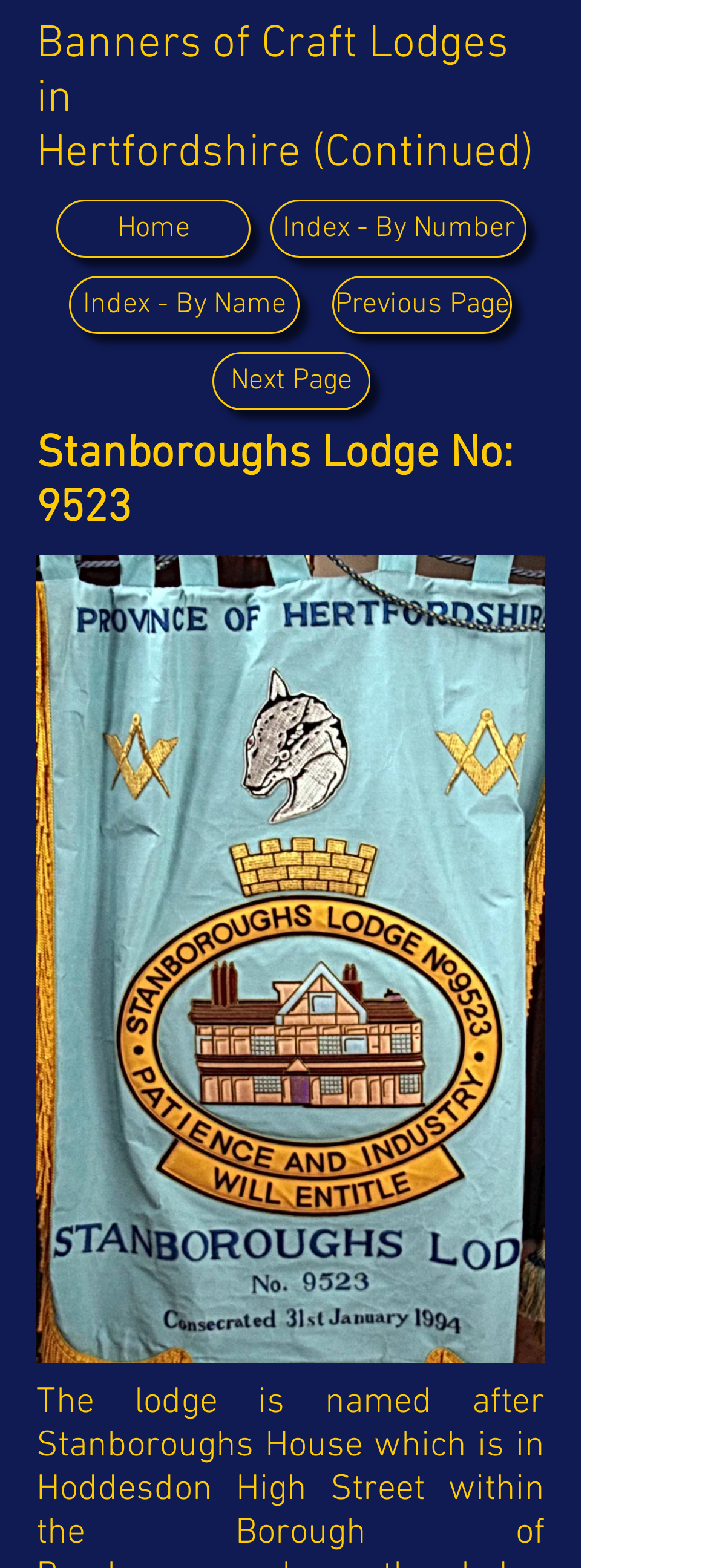Look at the image and answer the question in detail:
How many links are there on the page?

I counted the number of link elements on the page, which are 'Home', 'Index - By Number', 'Index - By Name', 'Previous Page', and 'Next Page'.